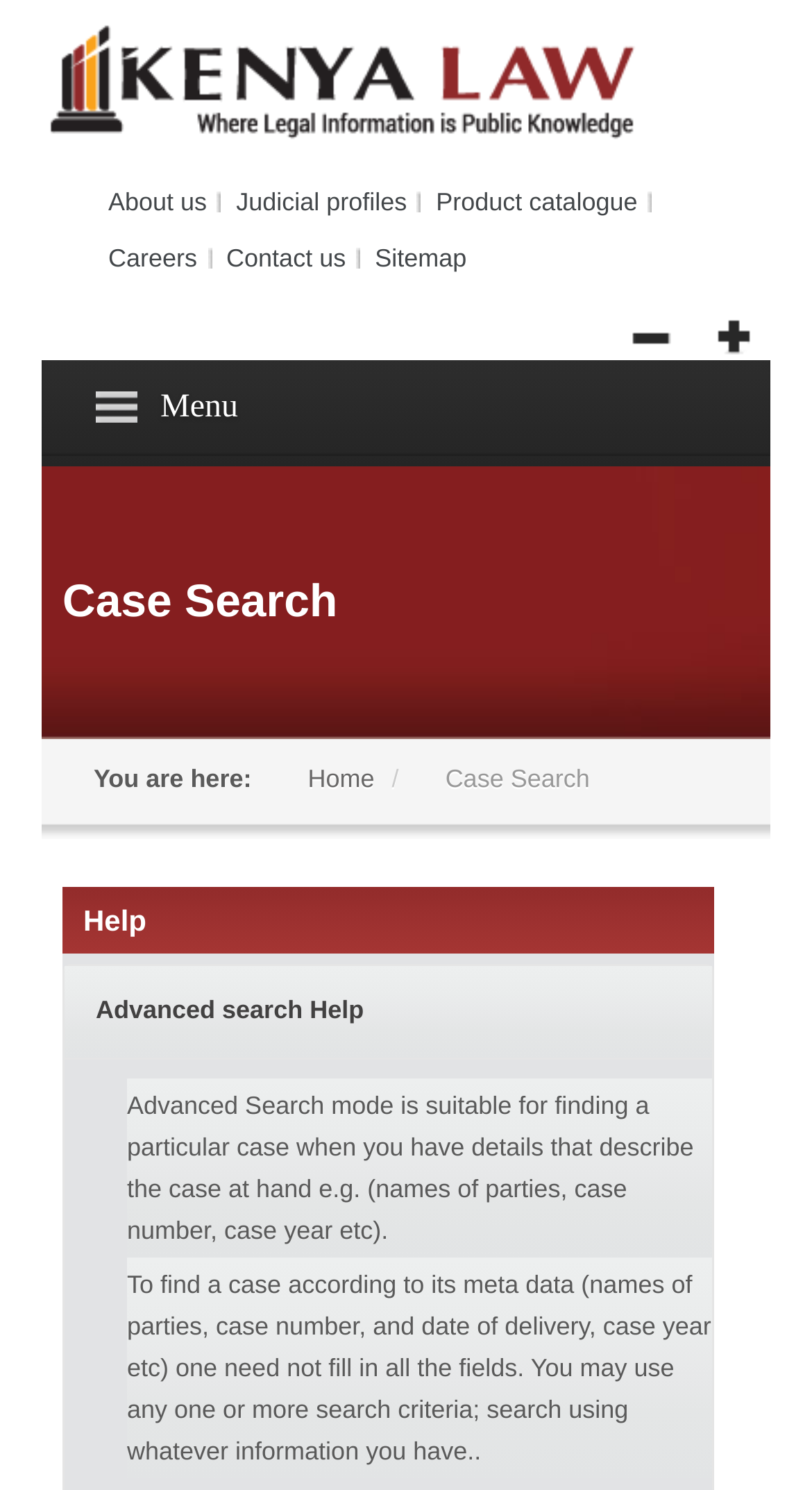Using the description: "Laws of Kenya", identify the bounding box of the corresponding UI element in the screenshot.

[0.051, 0.436, 0.949, 0.497]